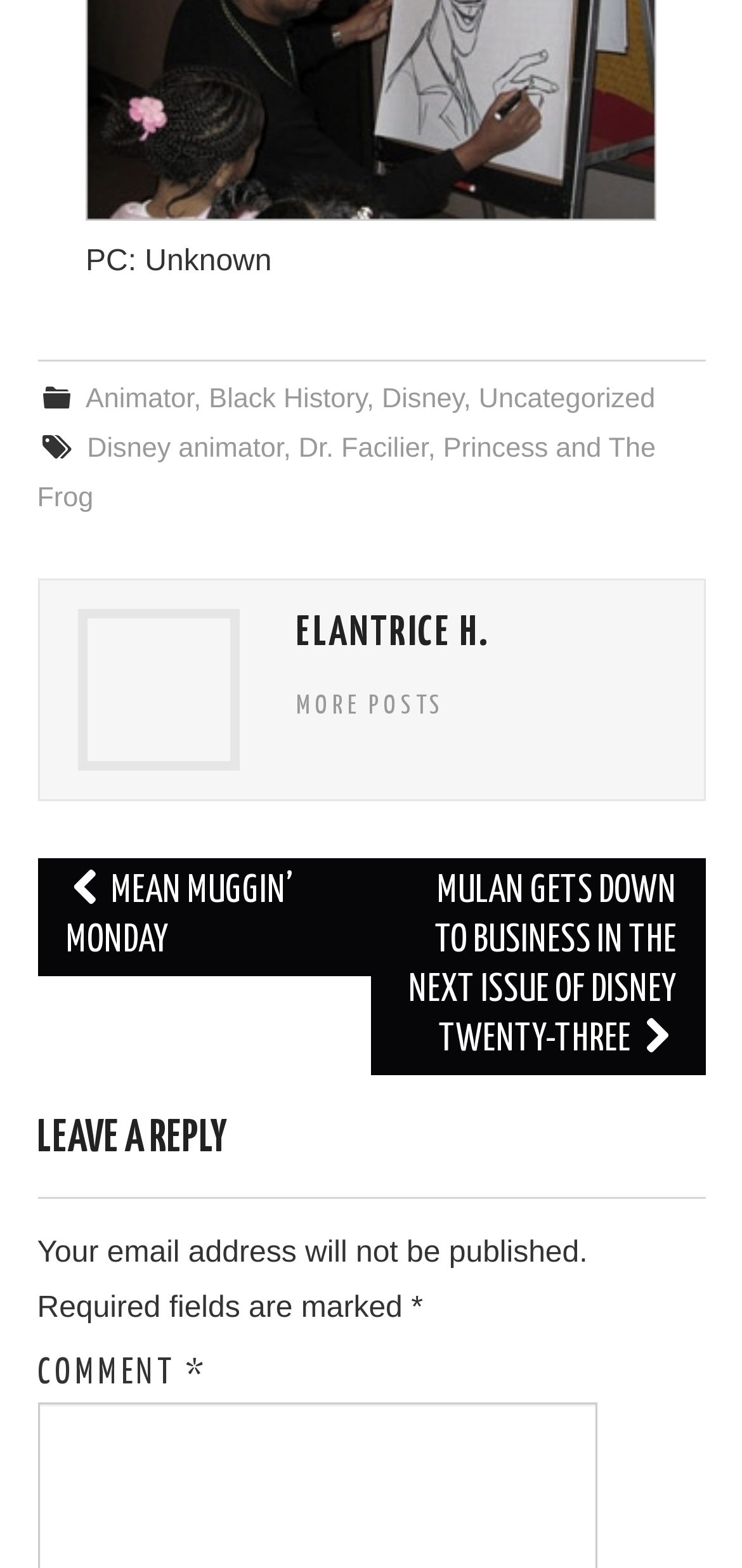Find the bounding box coordinates of the clickable area required to complete the following action: "Click on the 'Disney animator' link".

[0.117, 0.277, 0.382, 0.296]